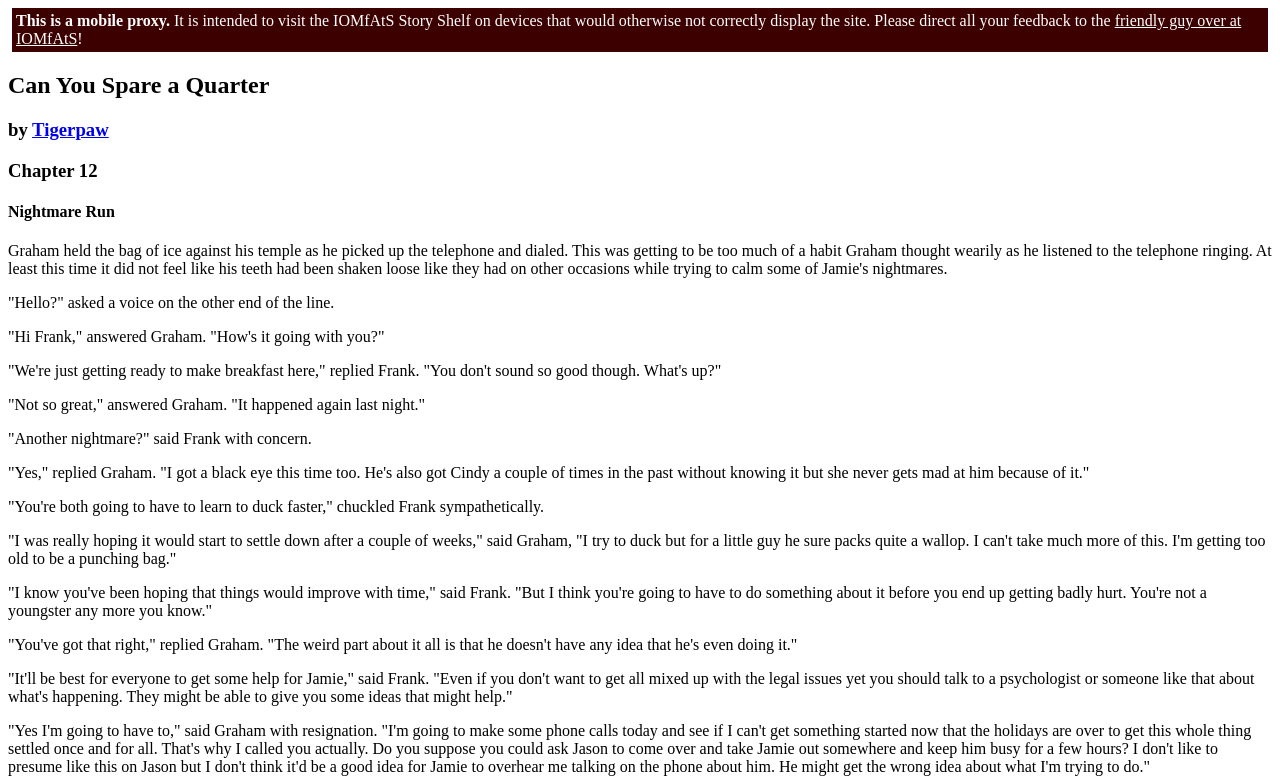Provide a single word or phrase answer to the question: 
Who is Graham talking to on the phone?

Frank